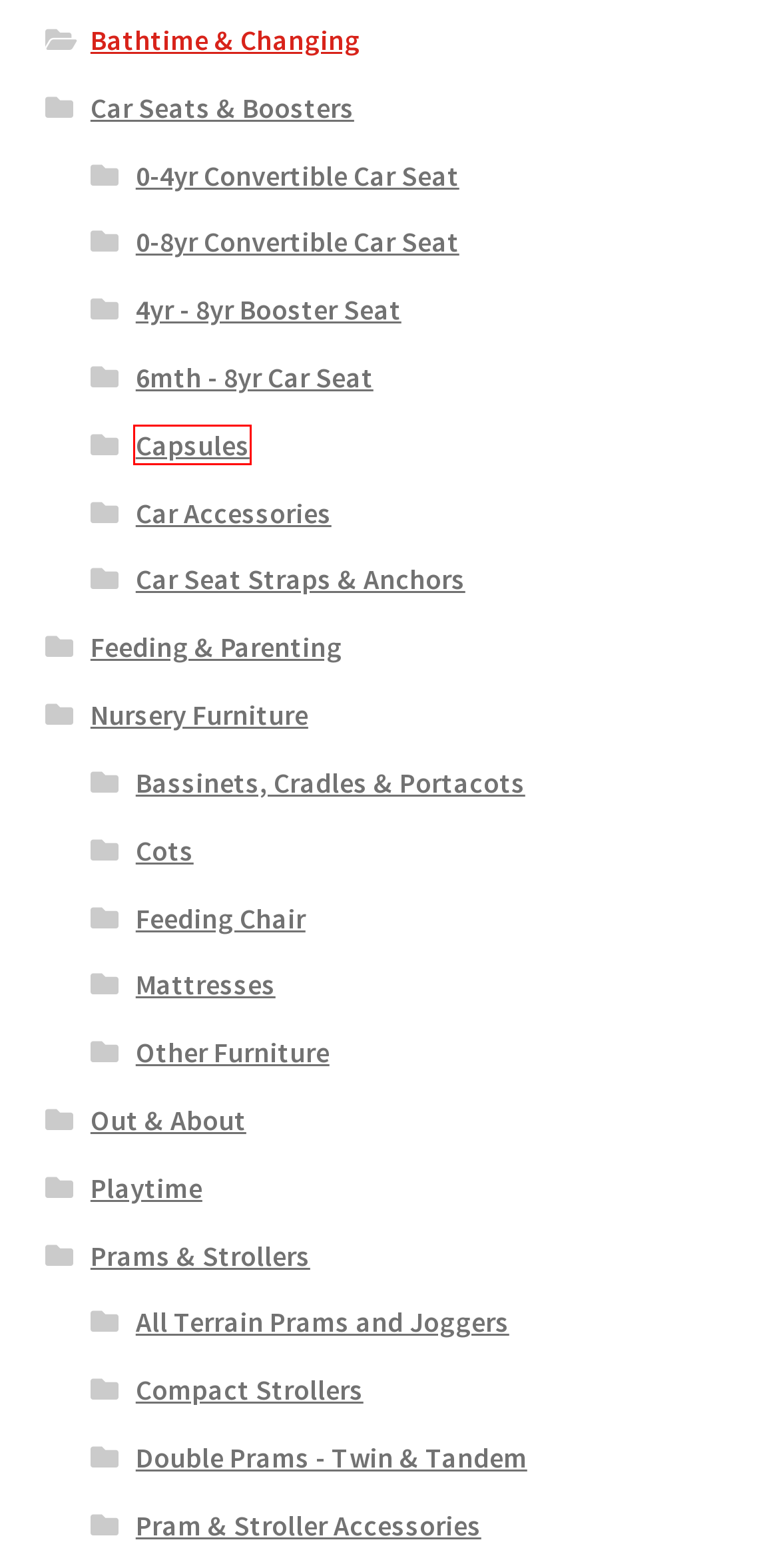Review the webpage screenshot provided, noting the red bounding box around a UI element. Choose the description that best matches the new webpage after clicking the element within the bounding box. The following are the options:
A. Car Seat Straps & Anchors Archives - Baby Today
B. Double Prams - Twin & Tandem Archives - Baby Today
C. Feeding & Parenting Archives - Baby Today
D. Feeding Chair Archives - Baby Today
E. Nursery Furniture Archives - Baby Today
F. Cots Archives - Baby Today
G. 0-4yr Convertible Car Seat Archives - Baby Today
H. Capsules Archives - Baby Today

H